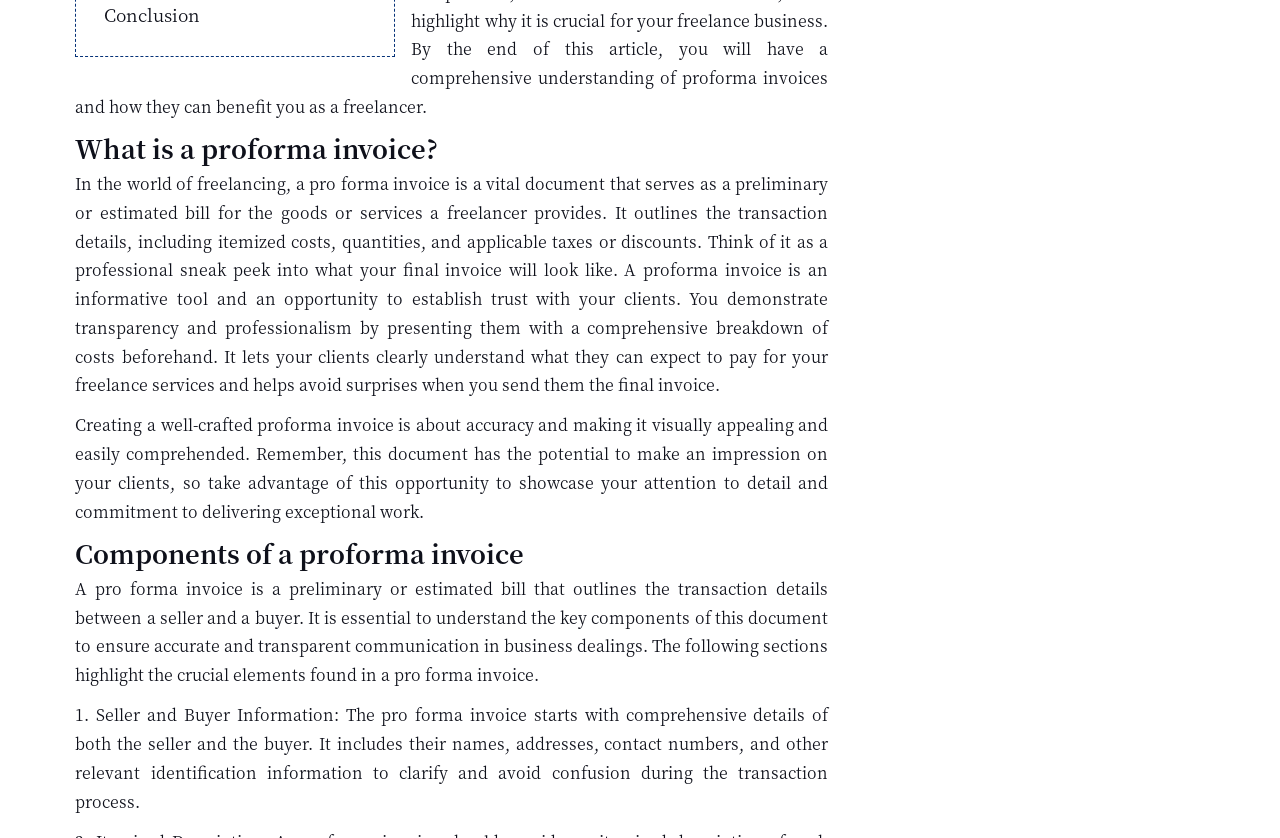Refer to the image and offer a detailed explanation in response to the question: What is the main topic of this webpage?

Based on the webpage content, I can see that the main topic is about proforma invoices, which is a vital document in freelancing. The webpage provides information on what a proforma invoice is, its components, how to create one, and why freelancers should use it.